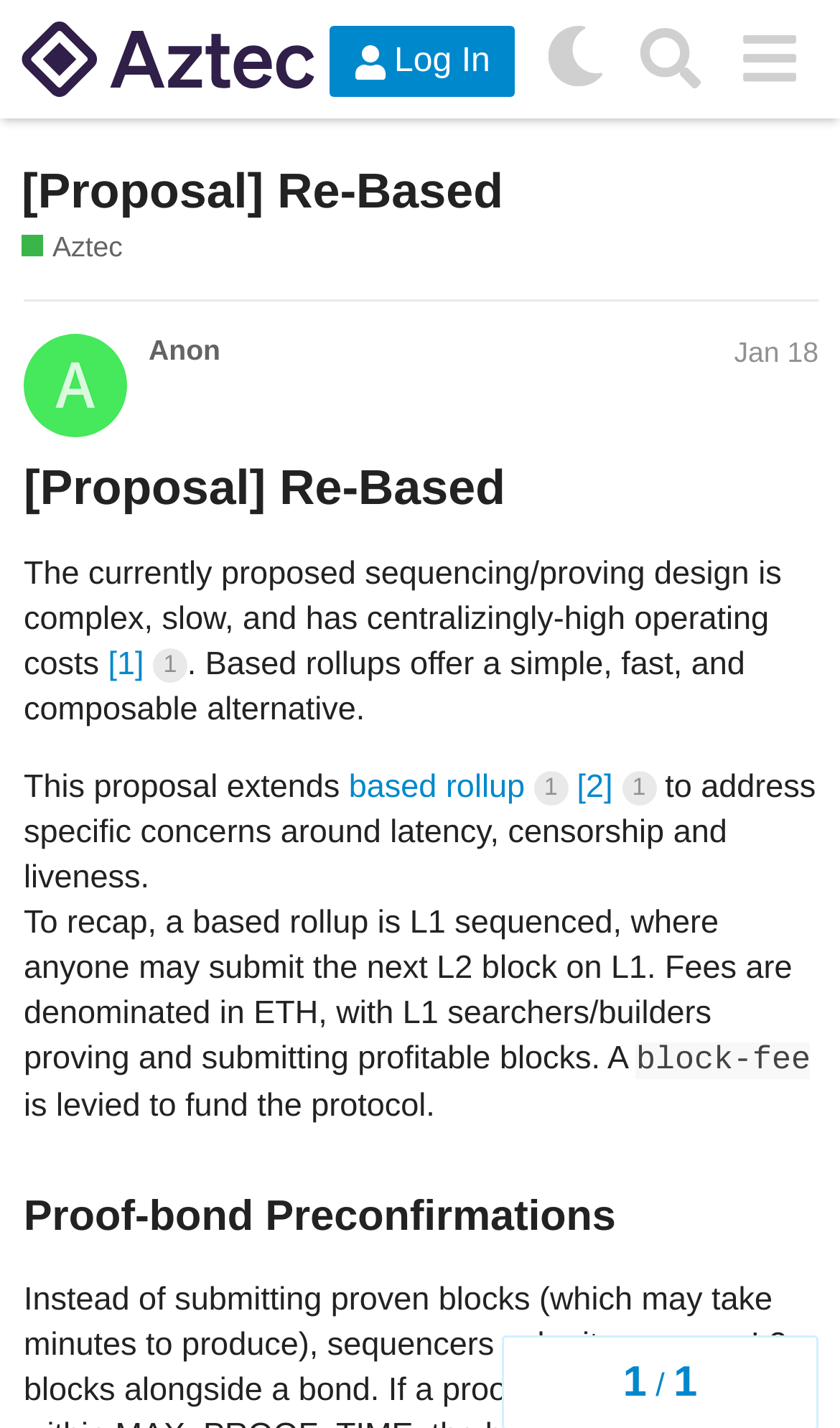What is the name of the network being discussed?
Based on the image, provide your answer in one word or phrase.

Aztec